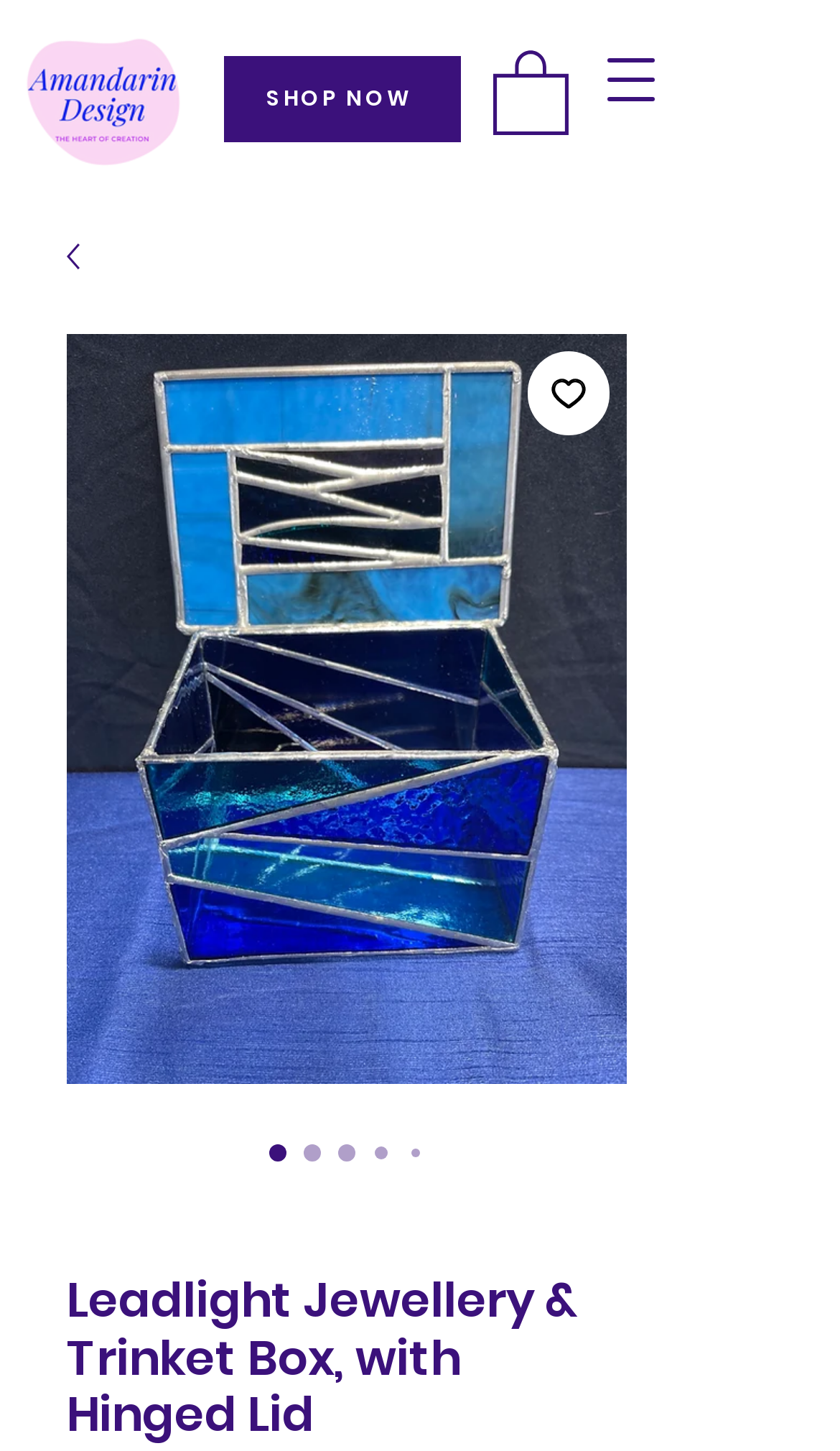Look at the image and give a detailed response to the following question: What is the function of the button with a navigation icon?

The button with a navigation icon is used to open a navigation menu, allowing users to access other parts of the website or view additional options.